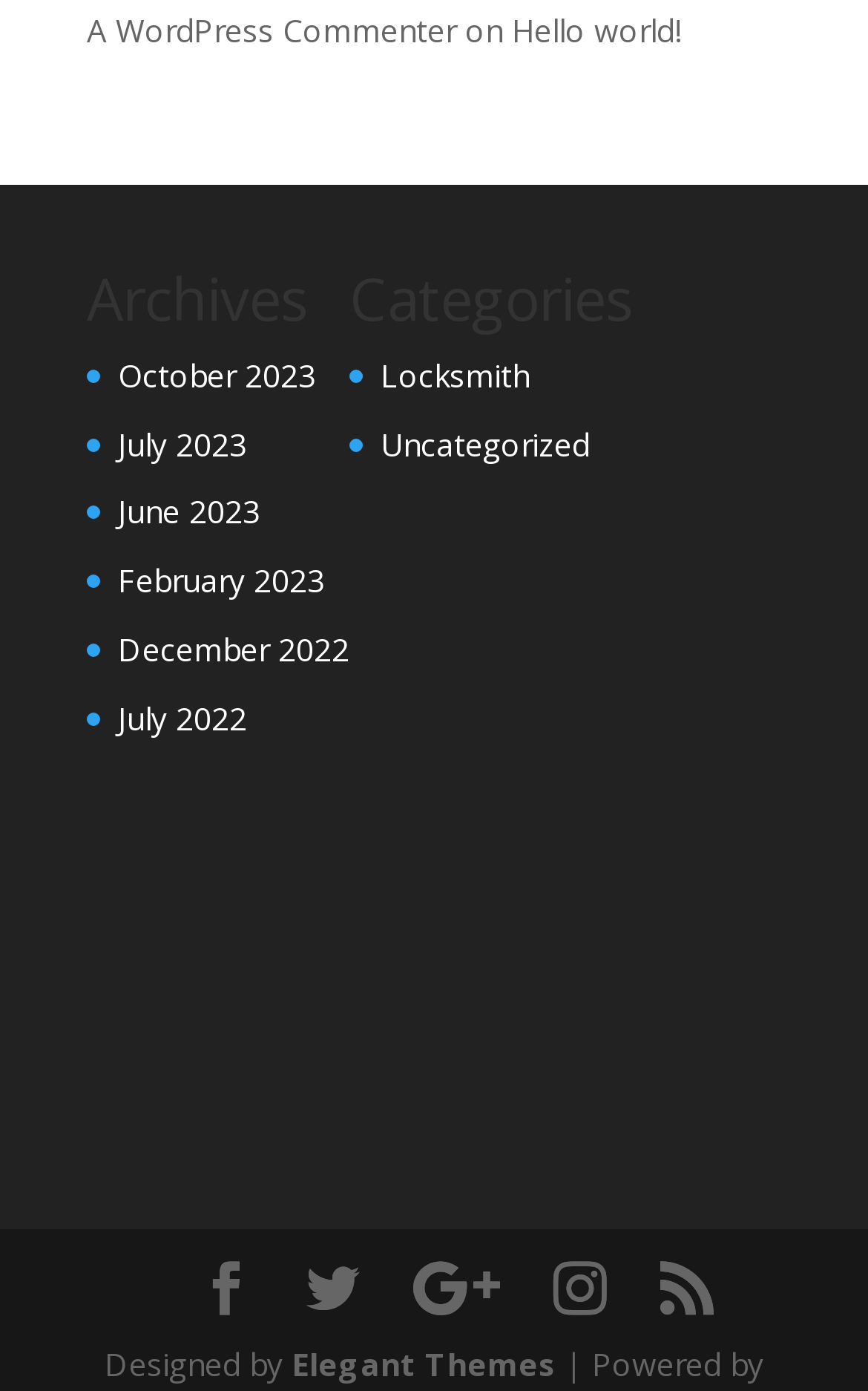Please identify the bounding box coordinates of the element on the webpage that should be clicked to follow this instruction: "View categories". The bounding box coordinates should be given as four float numbers between 0 and 1, formatted as [left, top, right, bottom].

[0.403, 0.193, 0.728, 0.251]